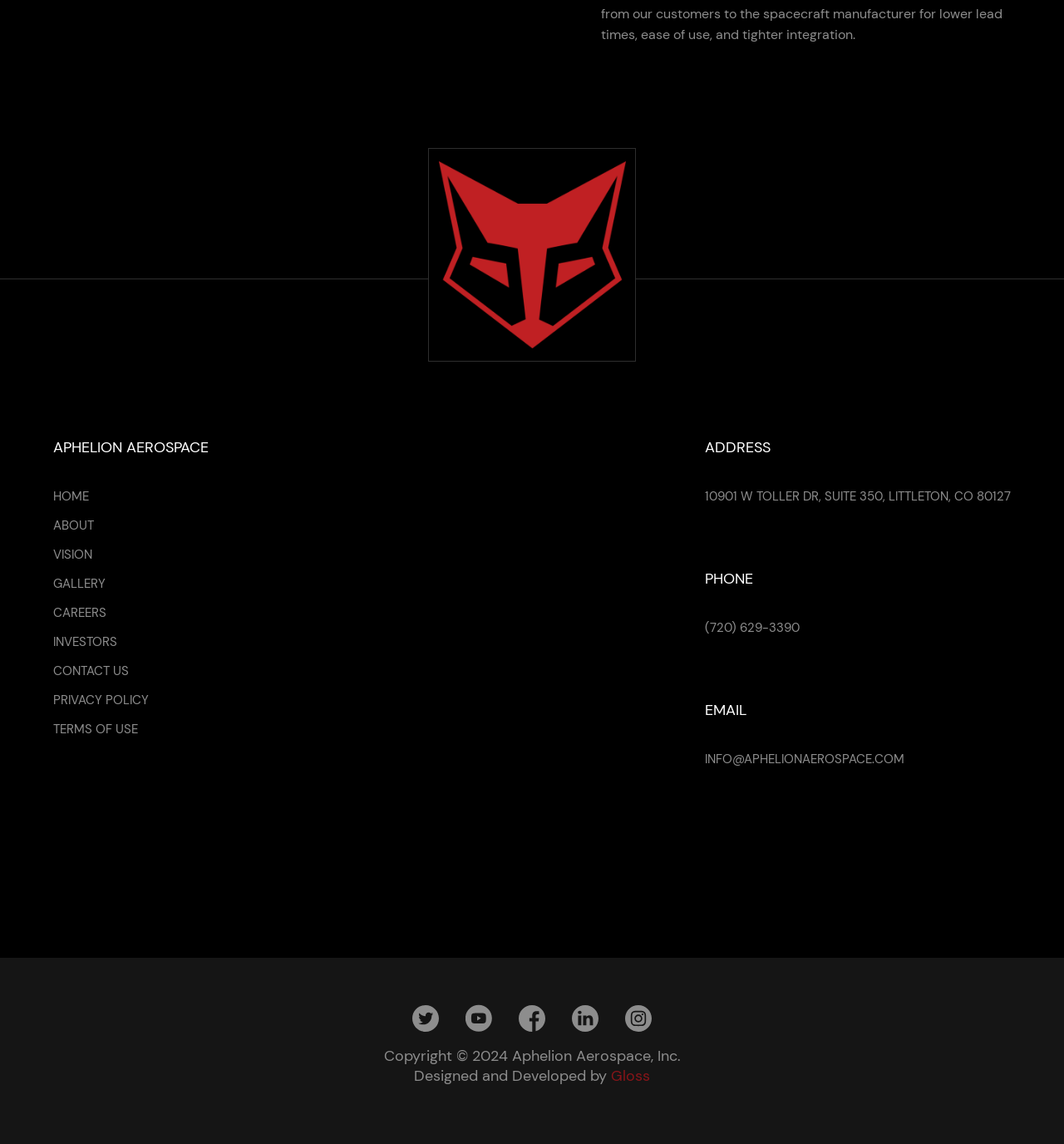What is the company name?
Answer the question with just one word or phrase using the image.

Aphelion Aerospace